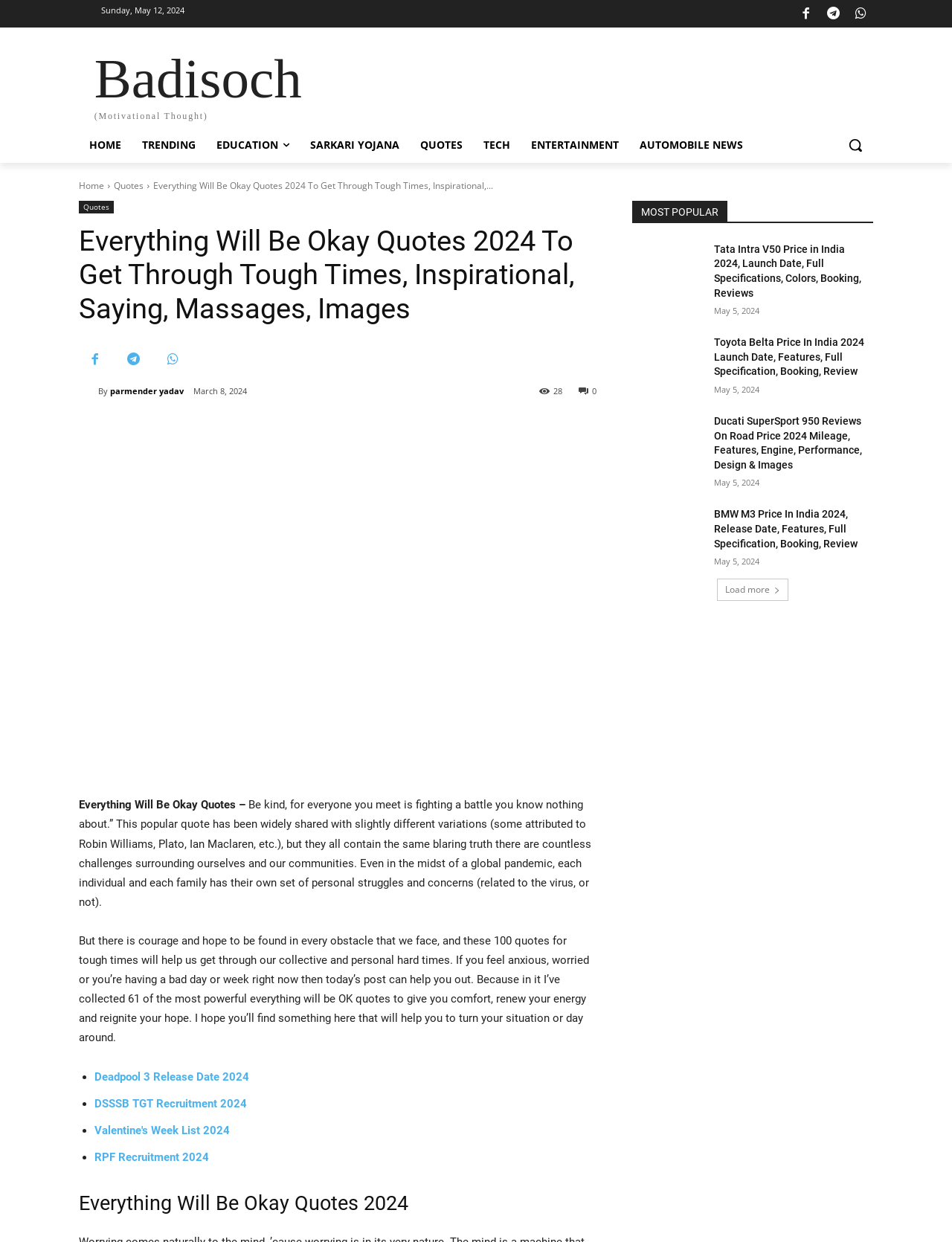Please find the bounding box coordinates of the clickable region needed to complete the following instruction: "Click on the 'HOME' link". The bounding box coordinates must consist of four float numbers between 0 and 1, i.e., [left, top, right, bottom].

[0.083, 0.102, 0.138, 0.131]